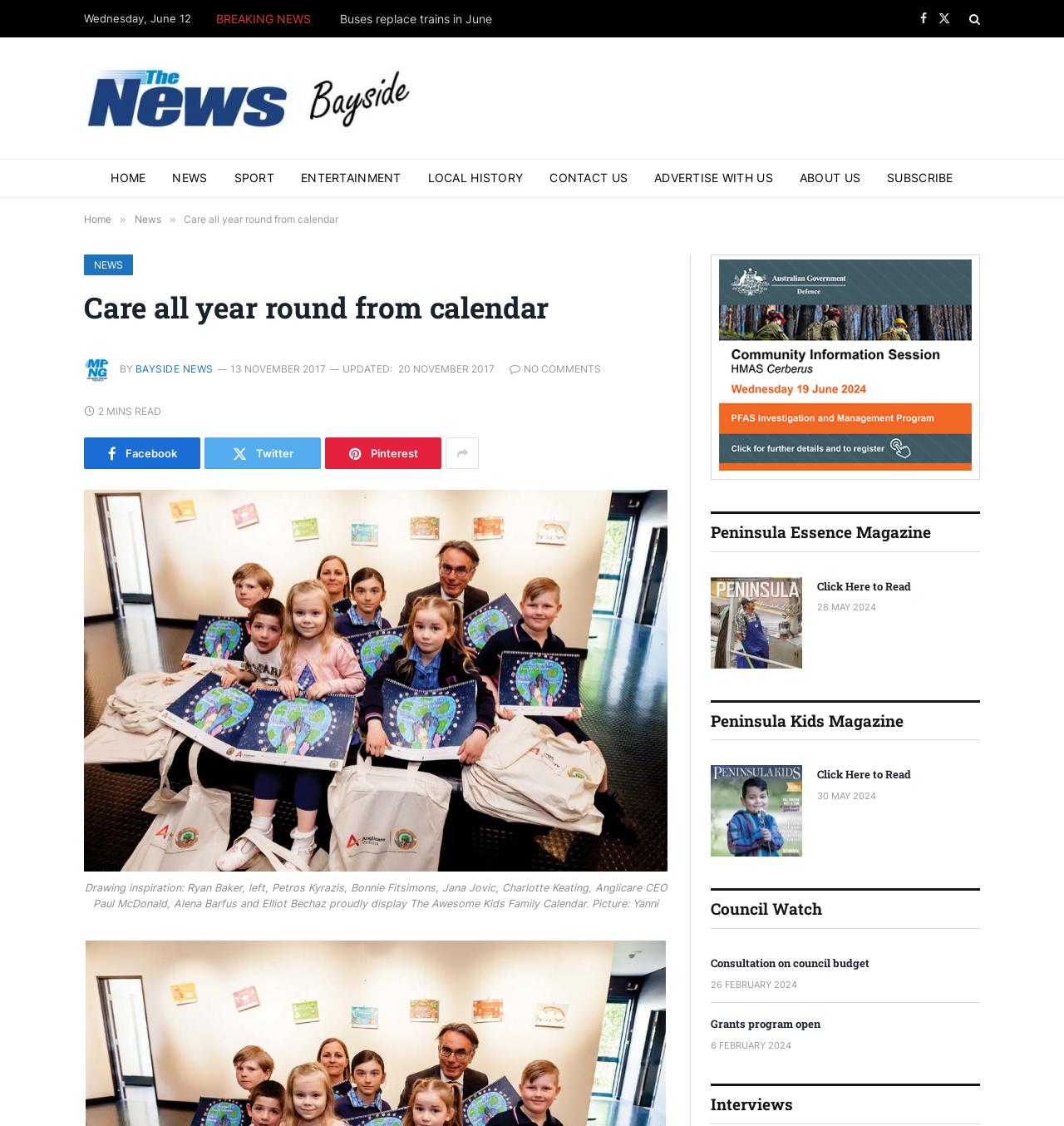What is the name of the news organization?
Please provide a single word or phrase based on the screenshot.

Bayside News